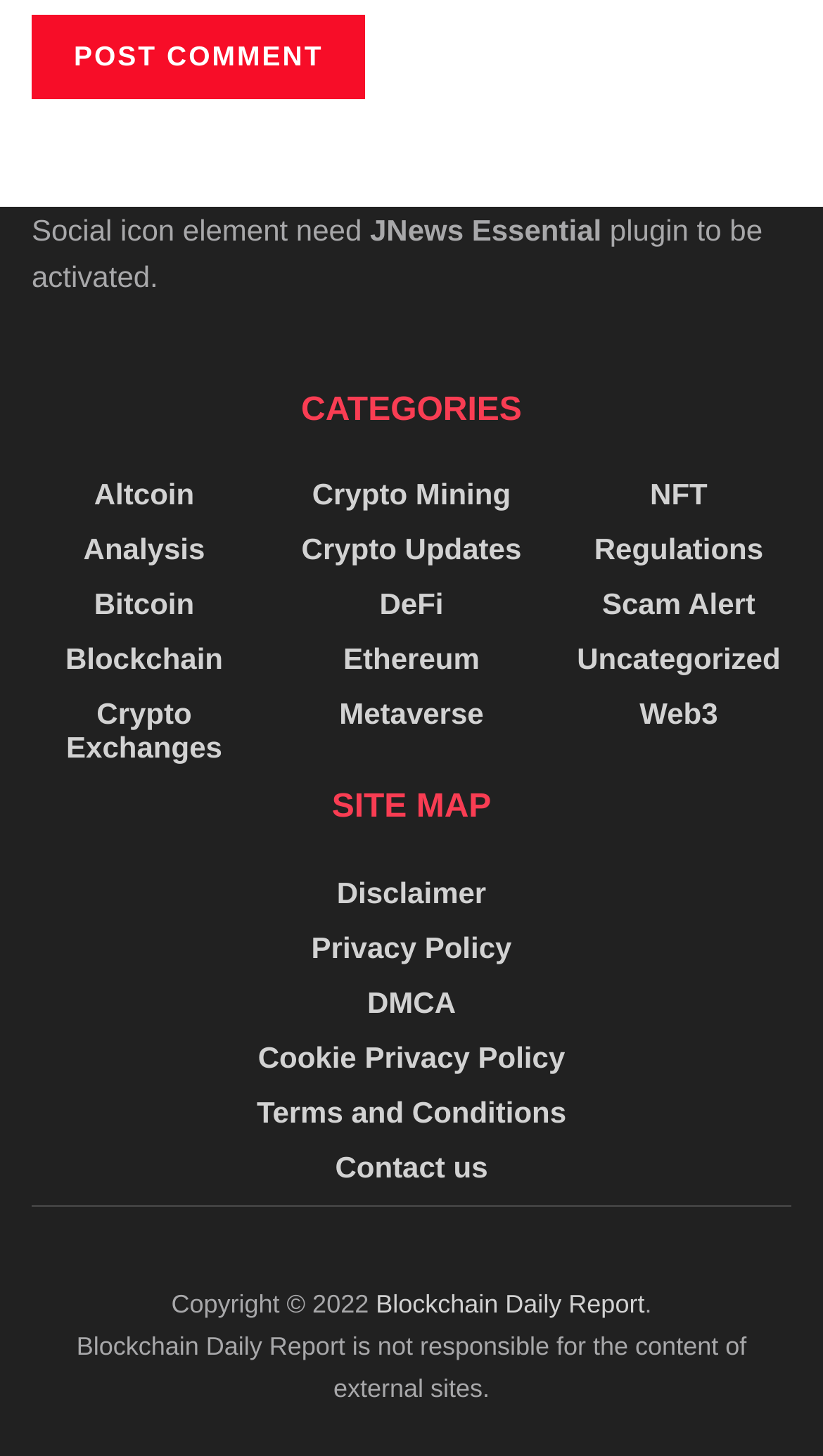From the webpage screenshot, identify the region described by NFT. Provide the bounding box coordinates as (top-left x, top-left y, bottom-right x, bottom-right y), with each value being a floating point number between 0 and 1.

[0.79, 0.322, 0.86, 0.345]